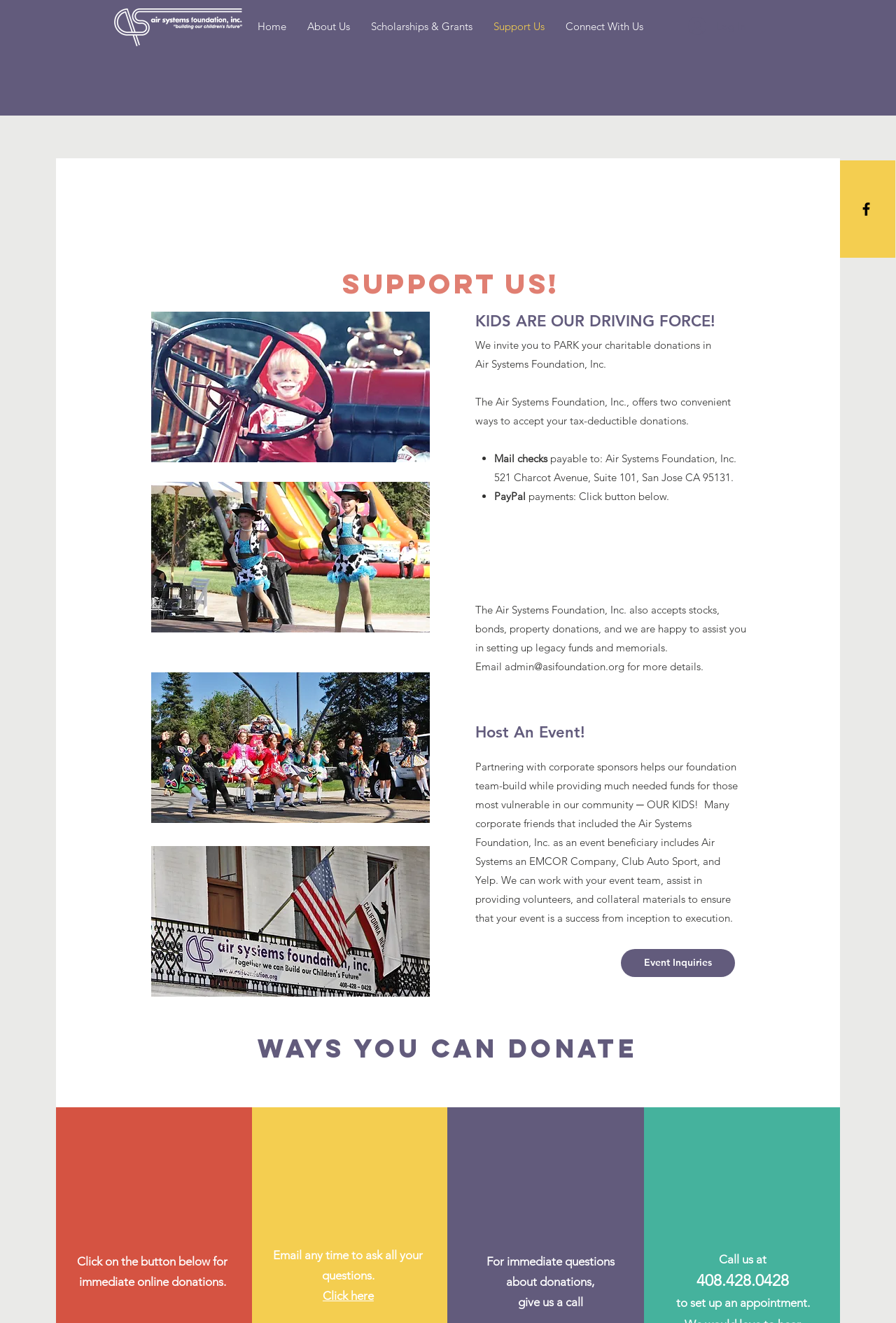Please determine the bounding box coordinates of the element to click on in order to accomplish the following task: "Click on the 'Click here' link to ask questions". Ensure the coordinates are four float numbers ranging from 0 to 1, i.e., [left, top, right, bottom].

[0.36, 0.974, 0.417, 0.985]